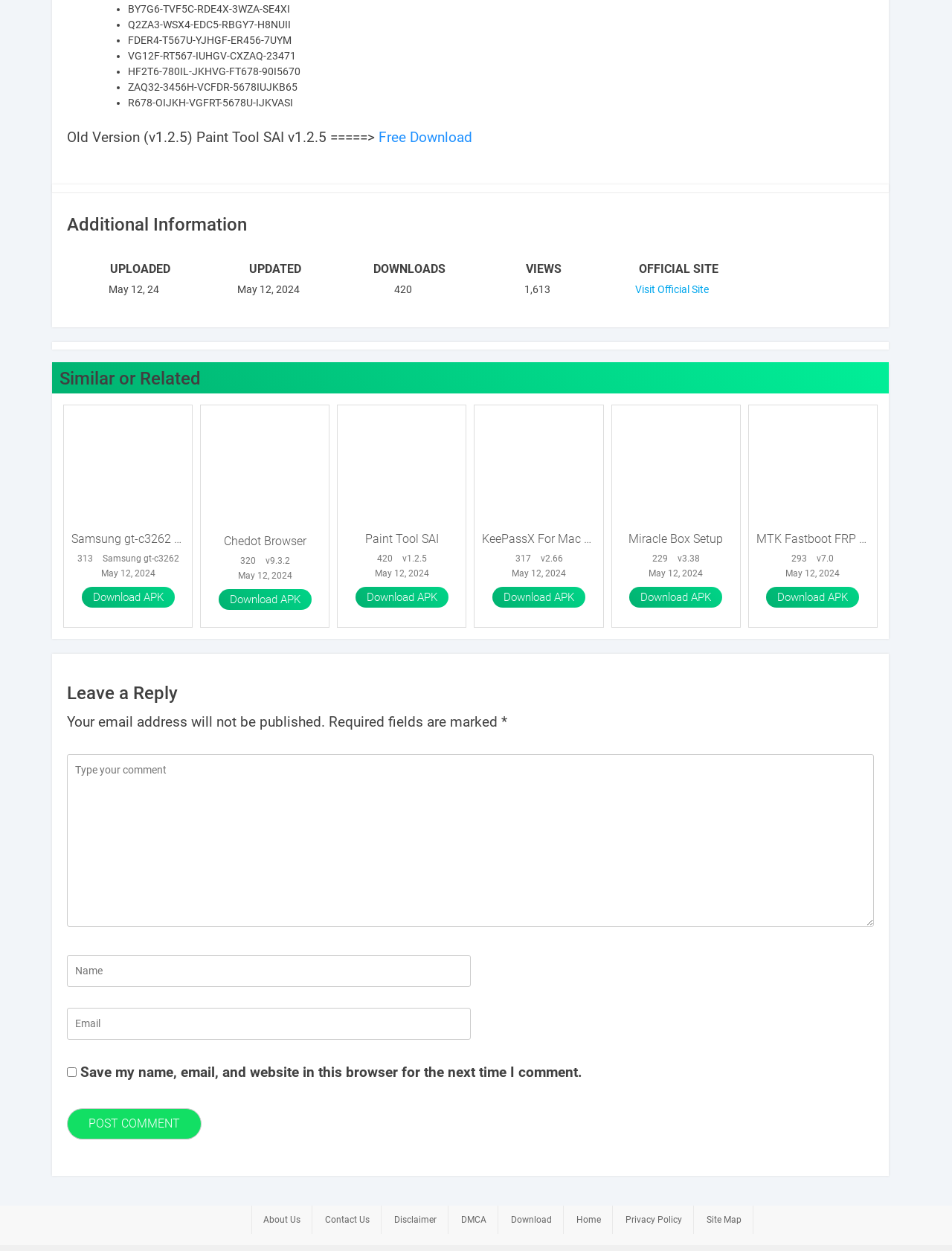Please mark the bounding box coordinates of the area that should be clicked to carry out the instruction: "Visit Official Site".

[0.667, 0.227, 0.745, 0.236]